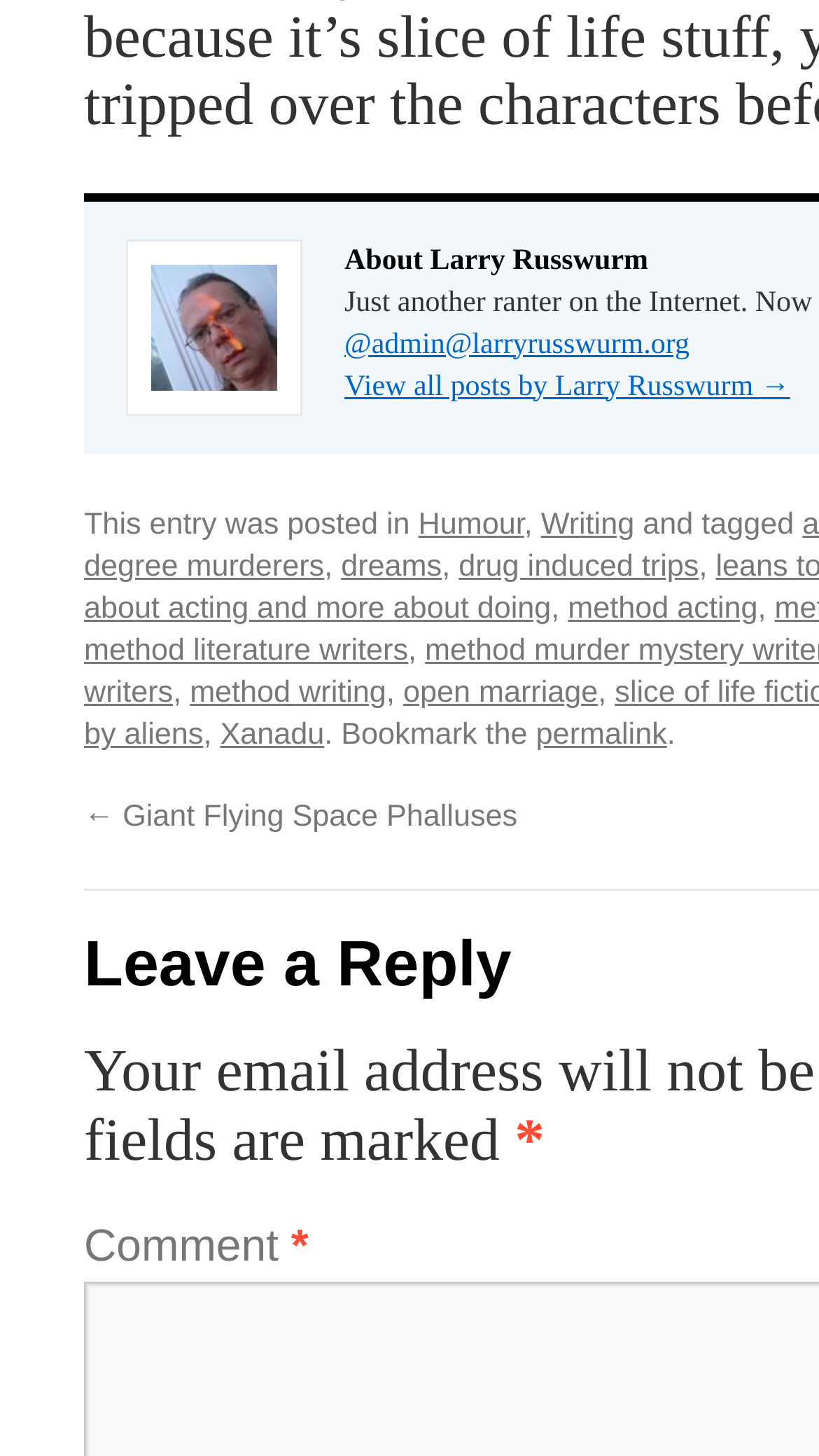Please determine the bounding box coordinates for the UI element described here. Use the format (top-left x, top-left y, bottom-right x, bottom-right y) with values bounded between 0 and 1: drug induced trips

[0.56, 0.432, 0.853, 0.456]